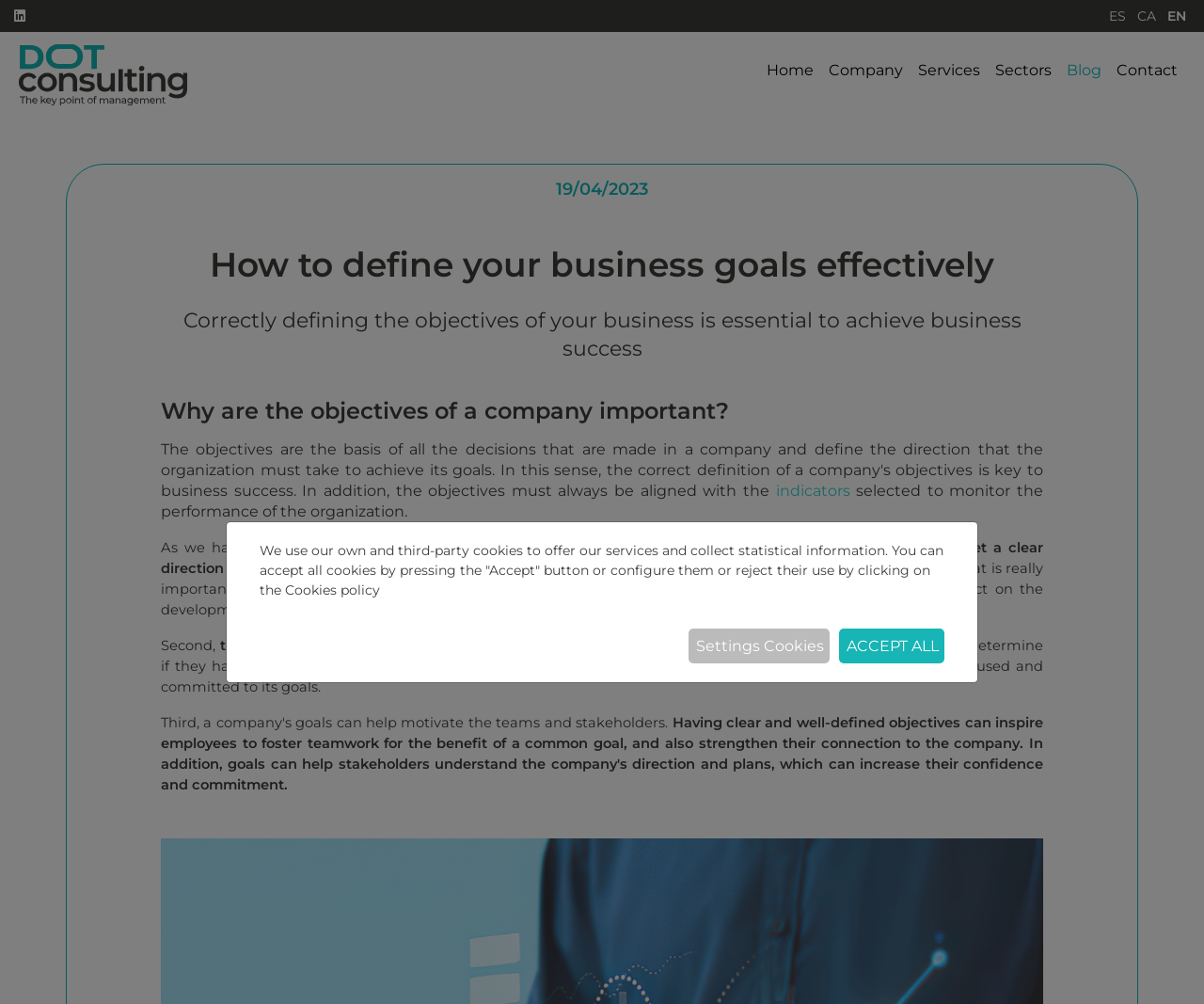Using the webpage screenshot, find the UI element described by .logo-verd{fill:#17B5B5;} .logo-gris{fill:#3D3D3B;} .logo-verd{fill:#17B5B5;}. Provide the bounding box coordinates in the format (top-left x, top-left y, bottom-right x, bottom-right y), ensuring all values are floating point numbers between 0 and 1.

[0.016, 0.032, 0.156, 0.11]